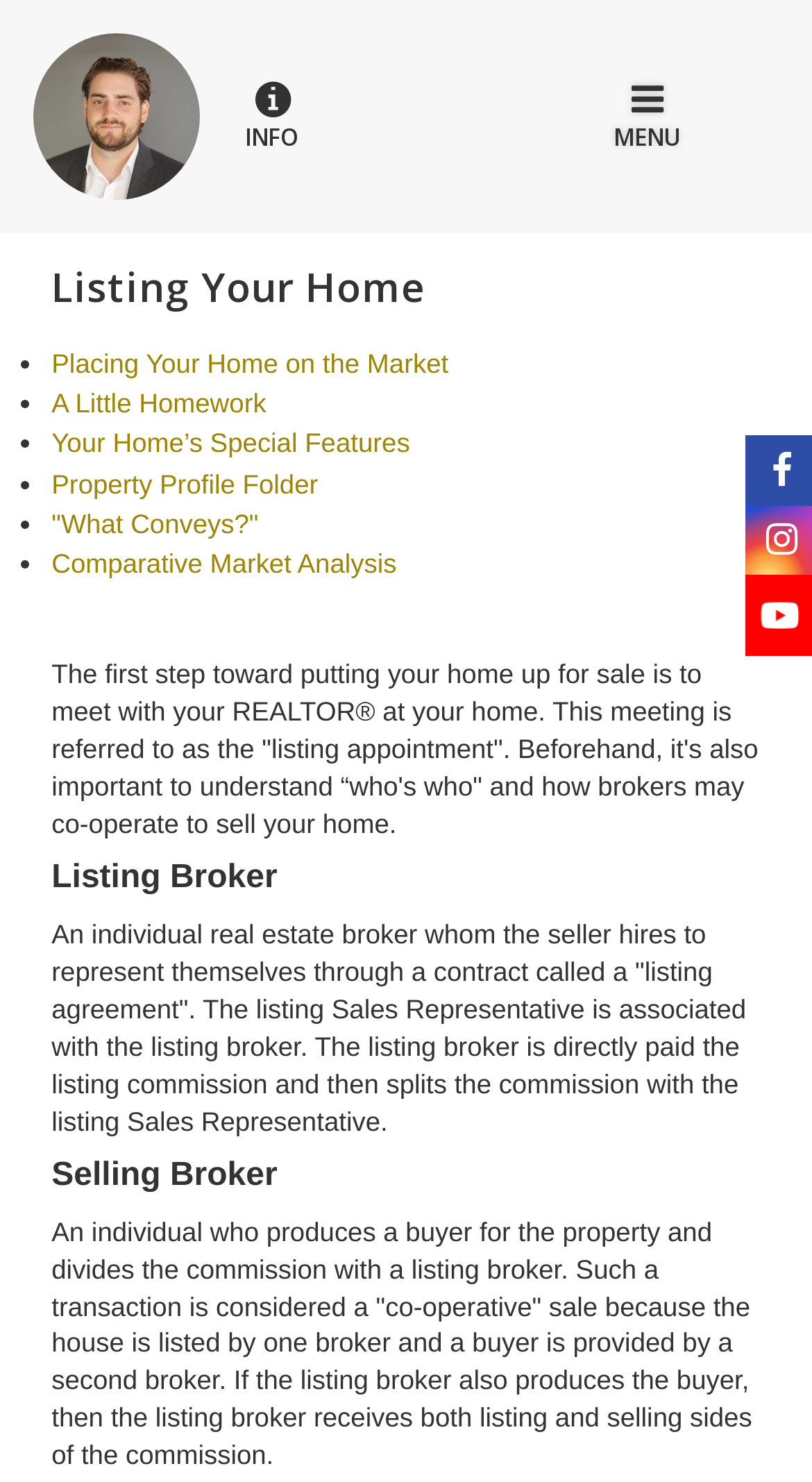Please determine the bounding box coordinates of the clickable area required to carry out the following instruction: "Learn about placing your home on the market". The coordinates must be four float numbers between 0 and 1, represented as [left, top, right, bottom].

[0.063, 0.235, 0.552, 0.256]